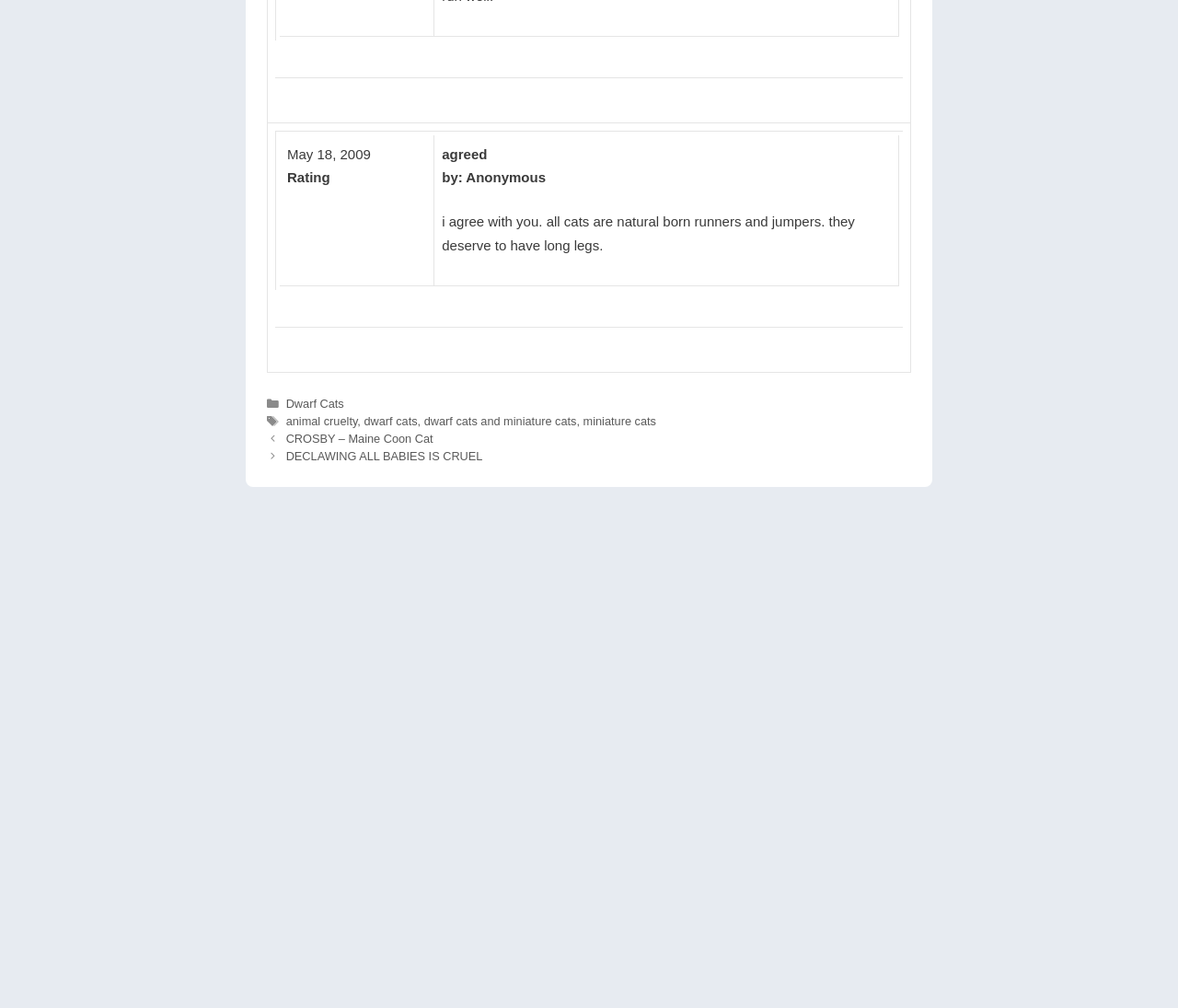Determine the bounding box coordinates of the clickable element necessary to fulfill the instruction: "Read the comment from Anonymous". Provide the coordinates as four float numbers within the 0 to 1 range, i.e., [left, top, right, bottom].

[0.369, 0.134, 0.763, 0.284]